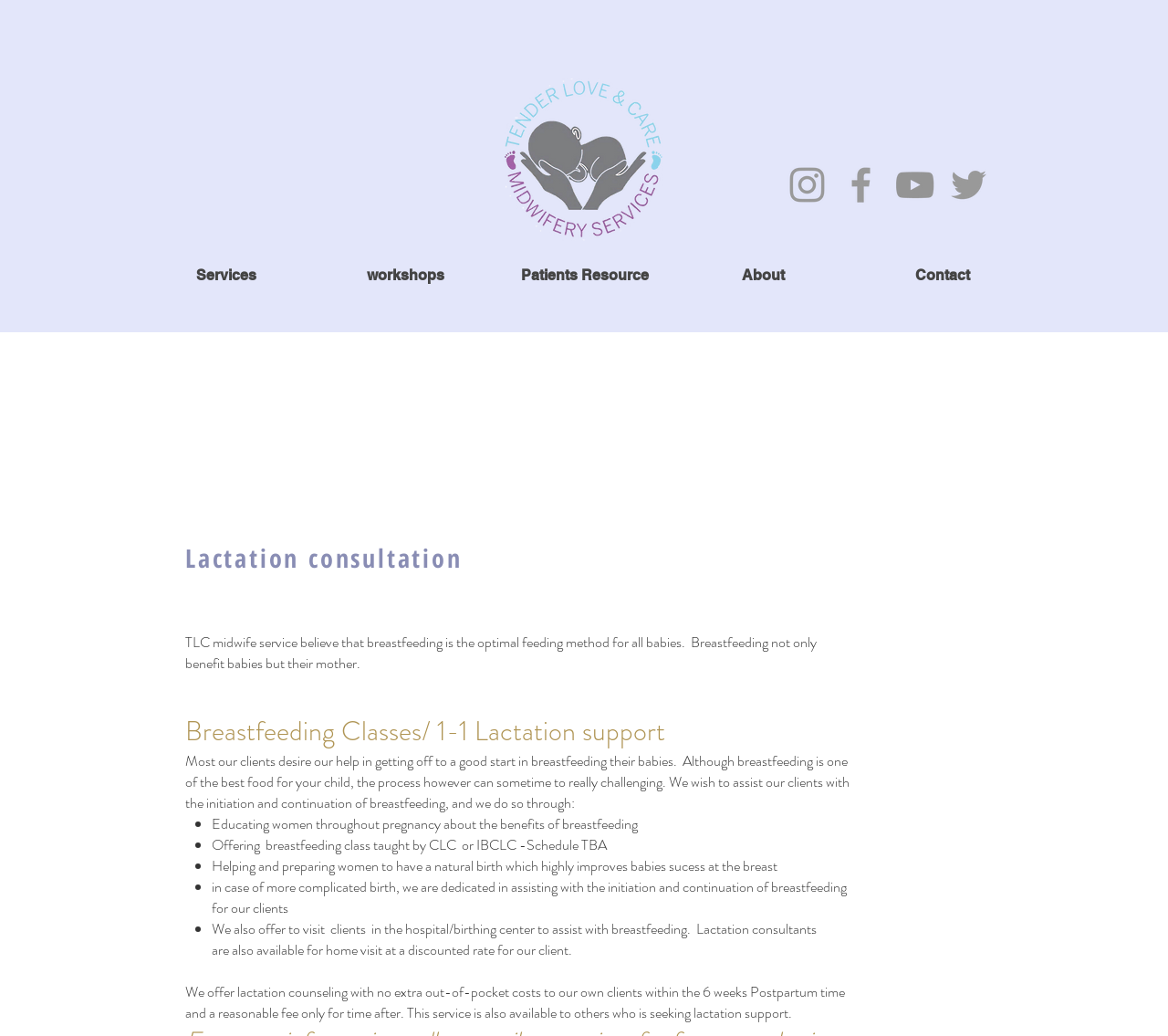Please identify the bounding box coordinates of the region to click in order to complete the given instruction: "Contact TLC Midwife Service". The coordinates should be four float numbers between 0 and 1, i.e., [left, top, right, bottom].

[0.73, 0.233, 0.883, 0.3]